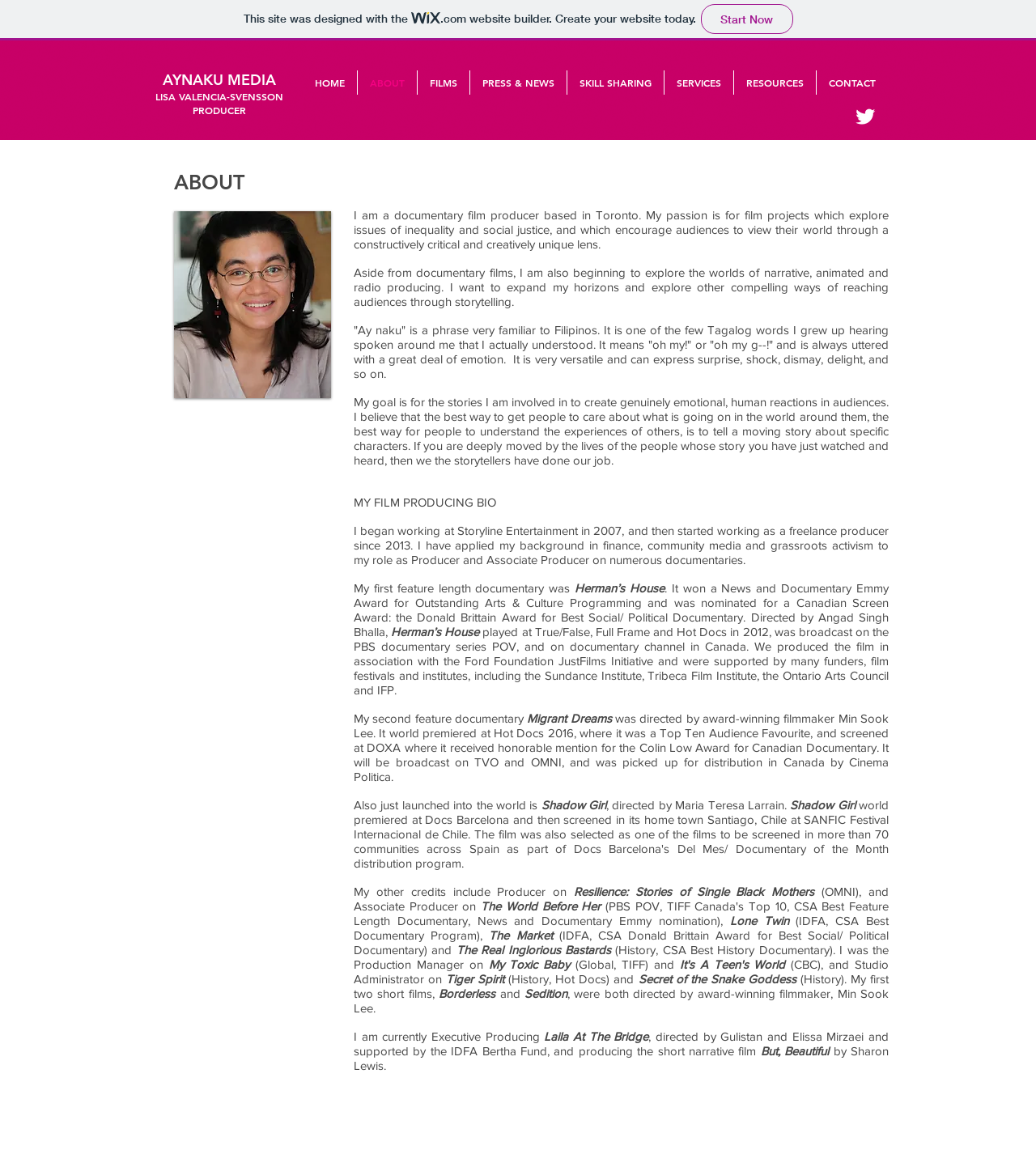Identify the bounding box coordinates of the element that should be clicked to fulfill this task: "Click on the 'CONTACT' link". The coordinates should be provided as four float numbers between 0 and 1, i.e., [left, top, right, bottom].

[0.788, 0.061, 0.857, 0.082]